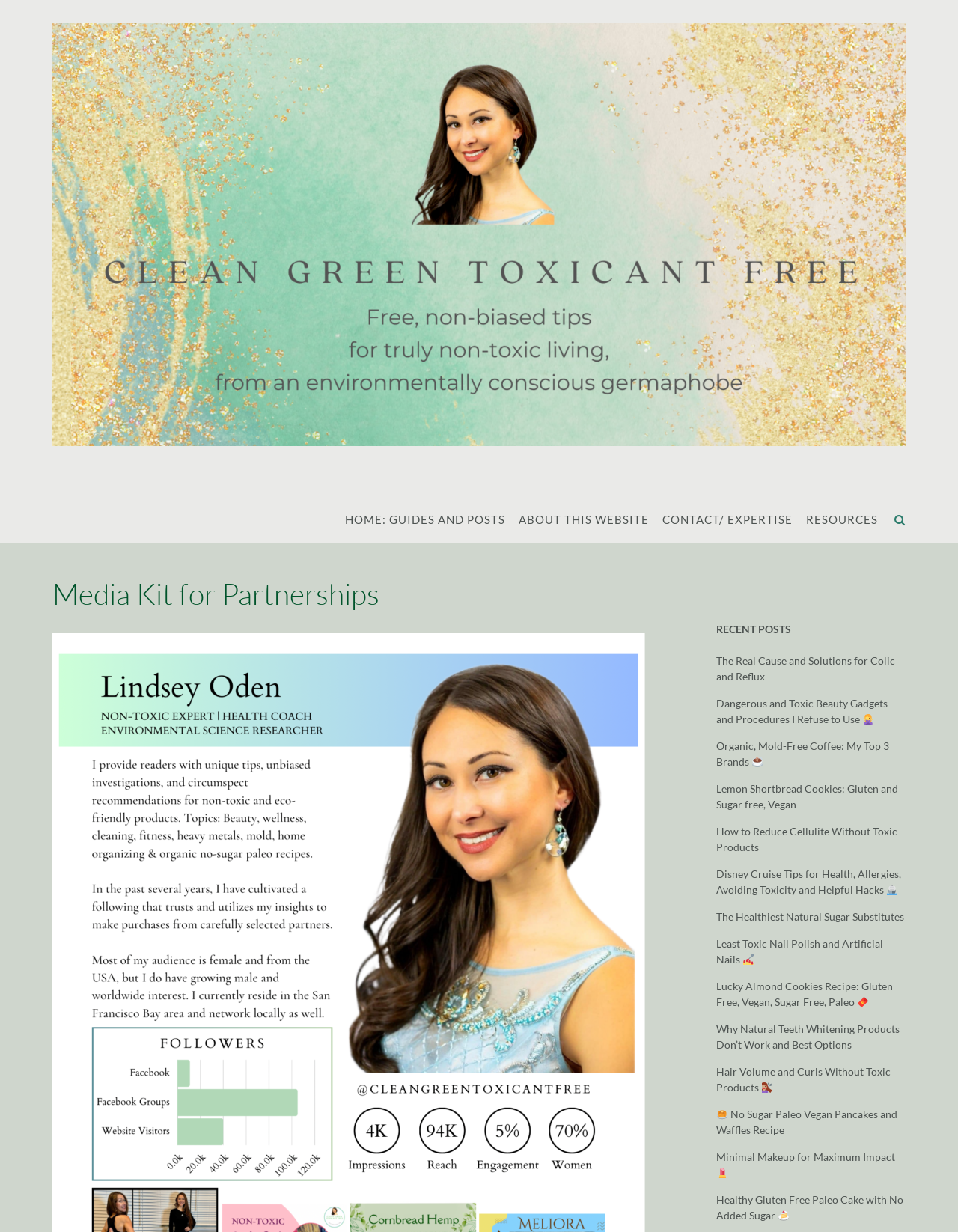Please specify the bounding box coordinates of the clickable region necessary for completing the following instruction: "View the 'RECENT POSTS' section". The coordinates must consist of four float numbers between 0 and 1, i.e., [left, top, right, bottom].

[0.748, 0.505, 0.945, 0.53]